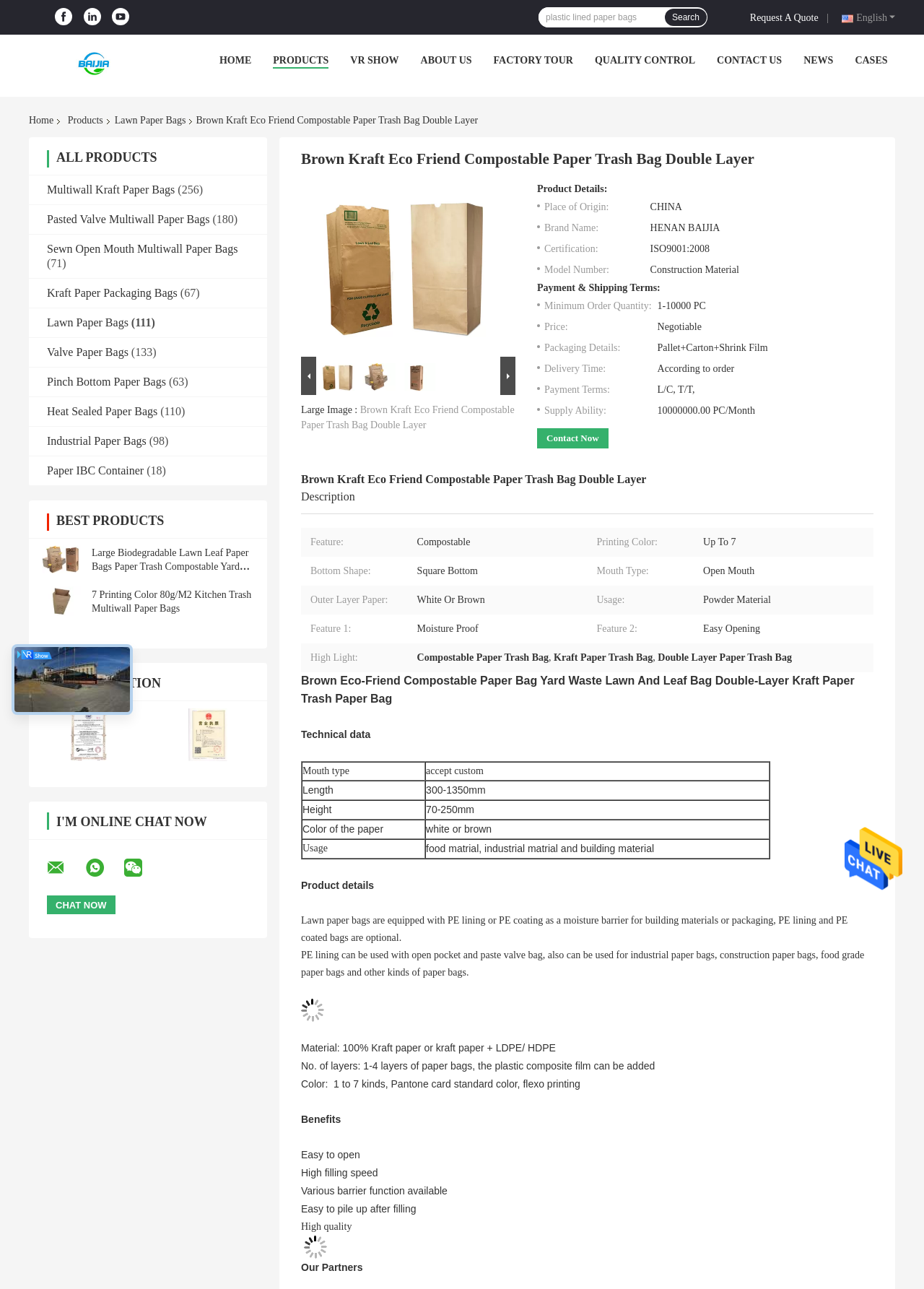Refer to the image and provide a thorough answer to this question:
What is the language of the webpage?

I found the language of the webpage by looking at the 'English' text at the top of the webpage, which suggests that the webpage is in English.